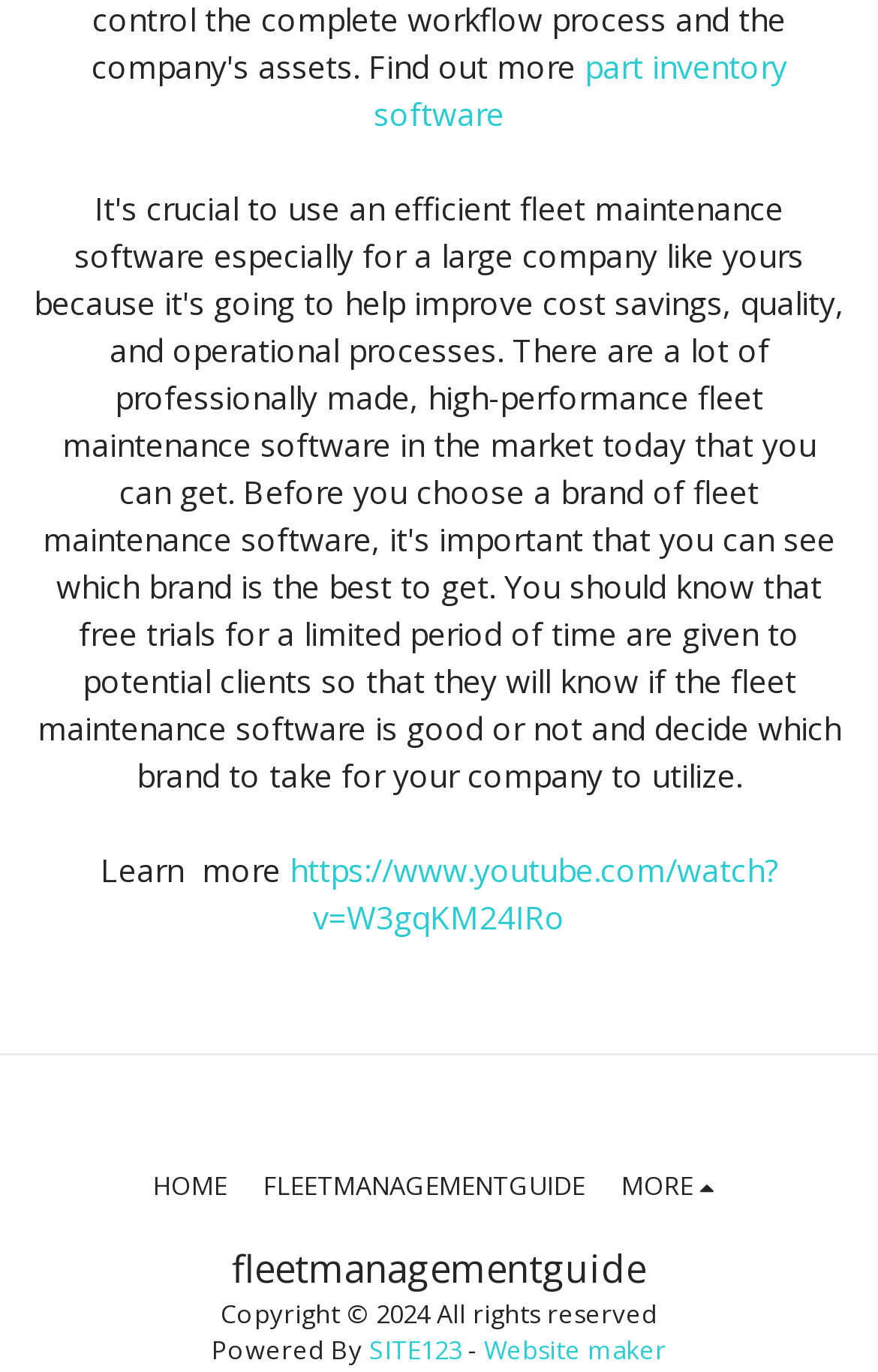What is the name of the website maker?
Use the screenshot to answer the question with a single word or phrase.

SITE123